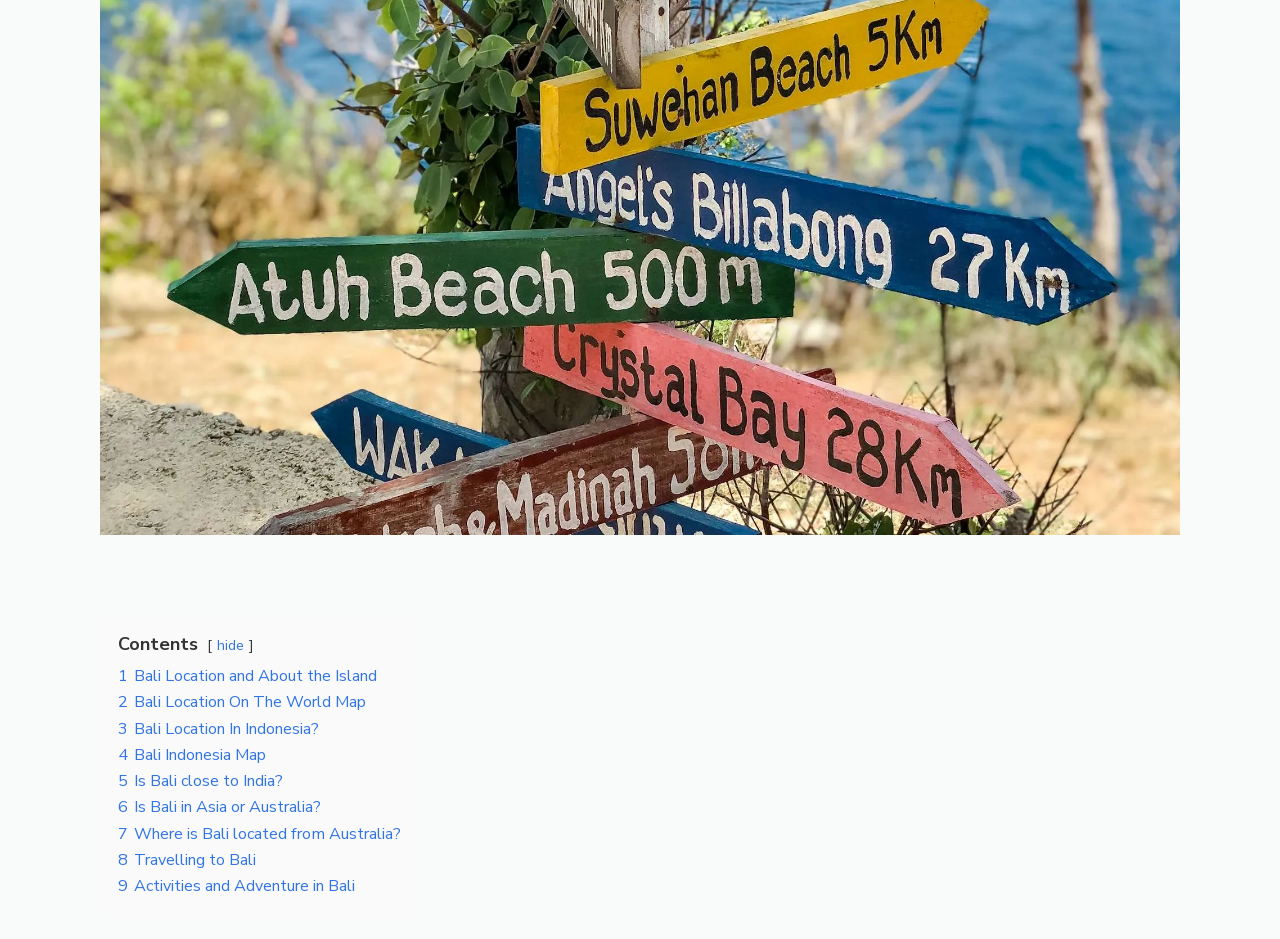How many links are there about Bali?
From the image, provide a succinct answer in one word or a short phrase.

9